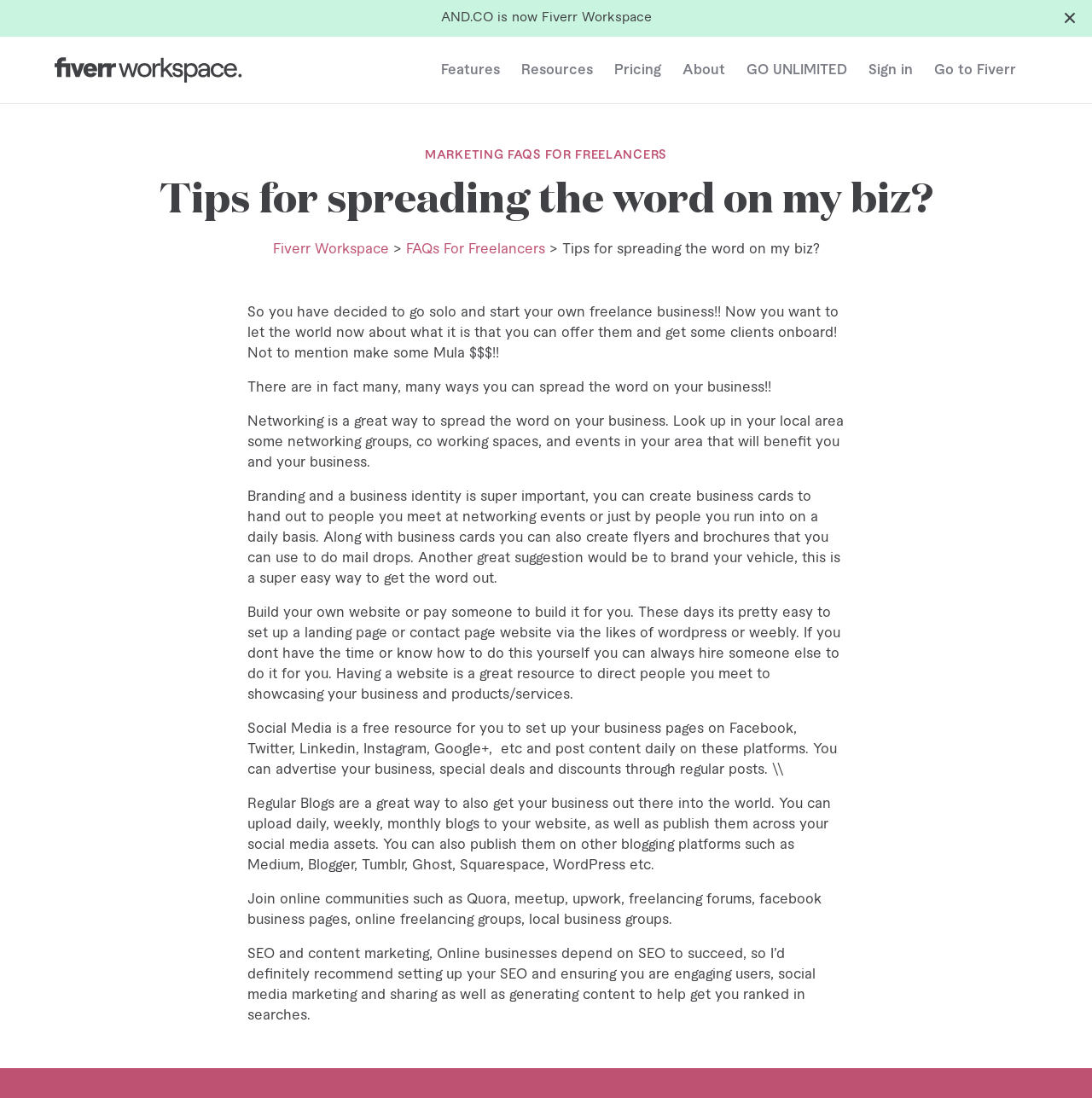Can you identify the bounding box coordinates of the clickable region needed to carry out this instruction: 'Contact us'? The coordinates should be four float numbers within the range of 0 to 1, stated as [left, top, right, bottom].

None